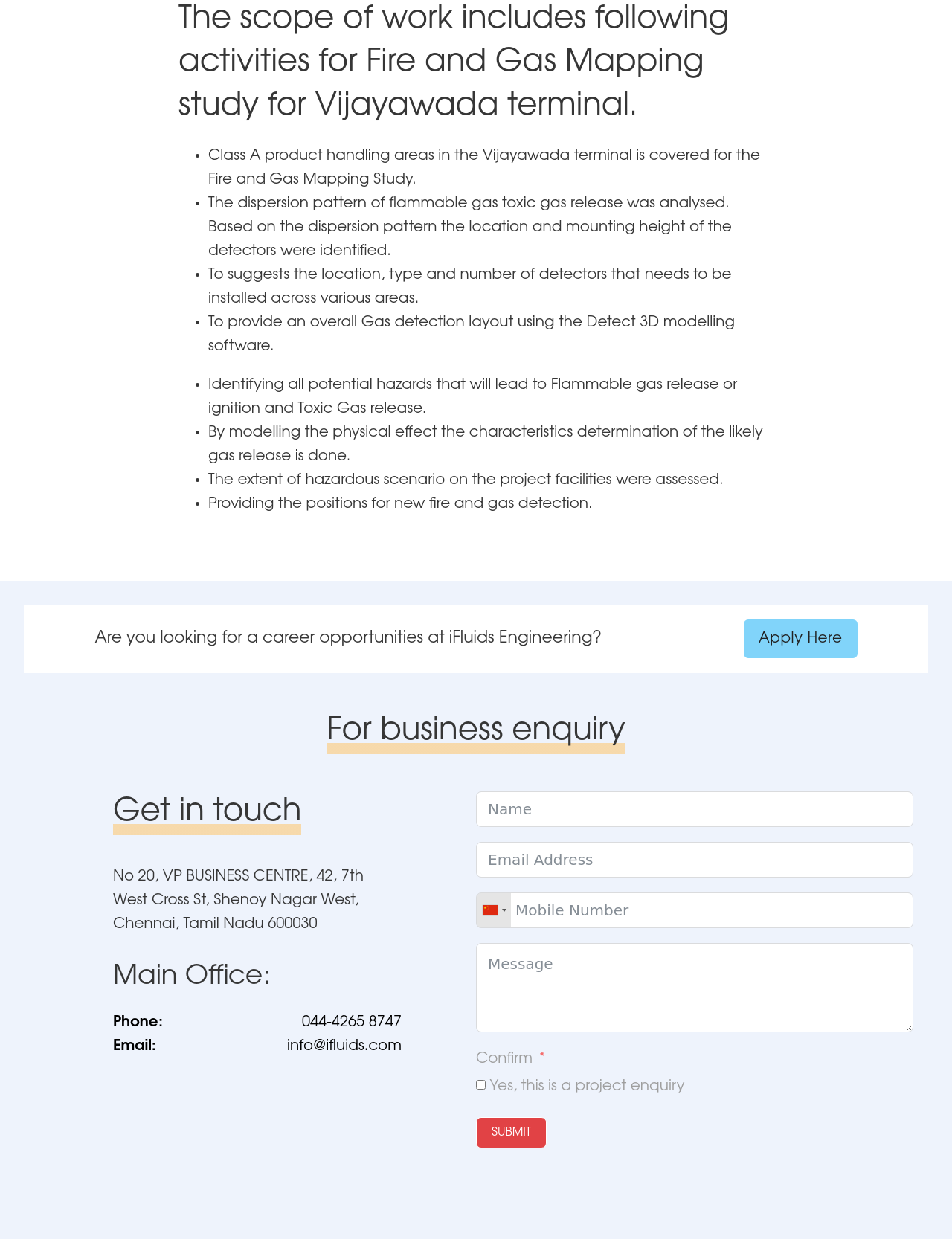Identify the bounding box coordinates for the element that needs to be clicked to fulfill this instruction: "Enter your name in the text field". Provide the coordinates in the format of four float numbers between 0 and 1: [left, top, right, bottom].

[0.5, 0.639, 0.959, 0.667]